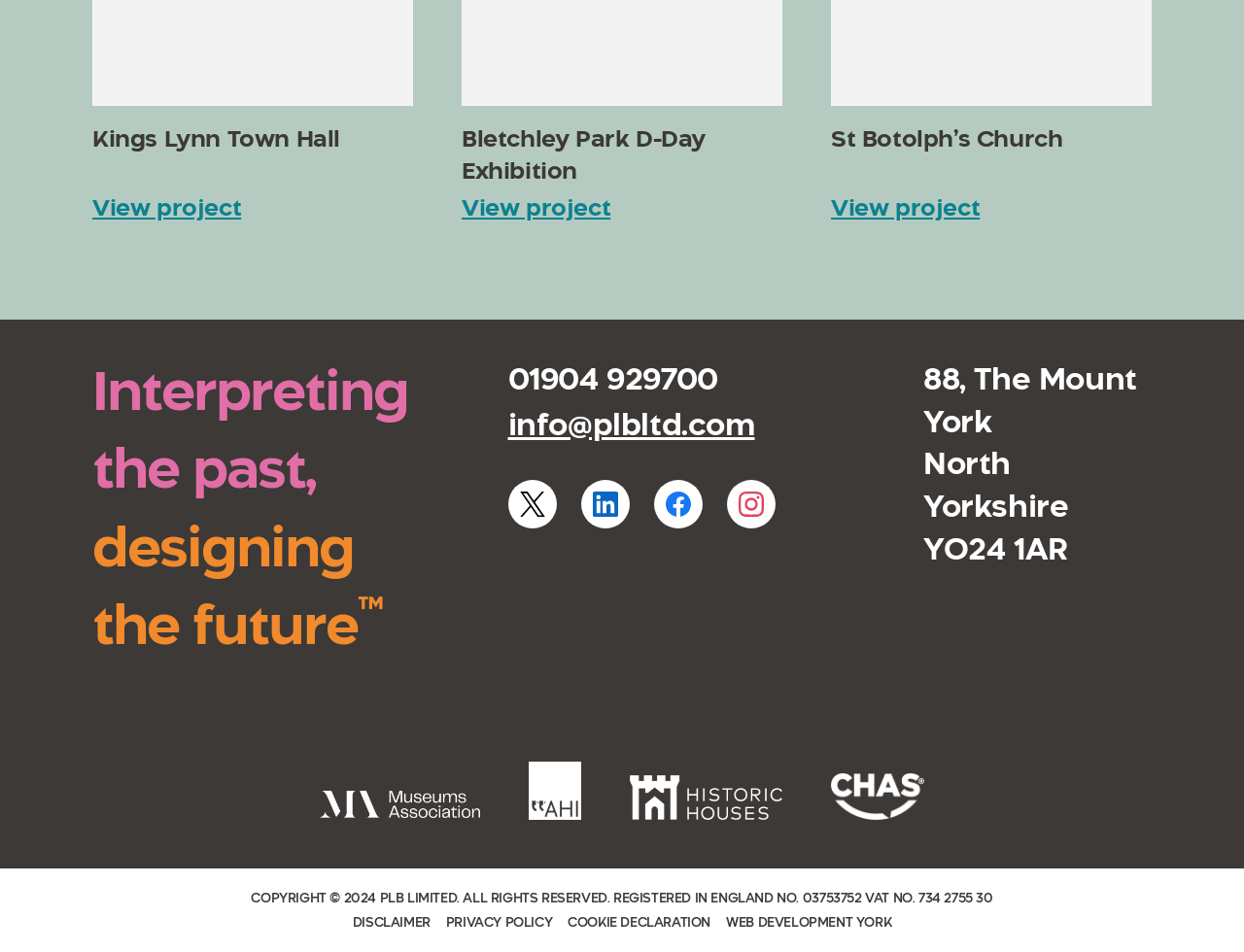What is the company's address?
Please answer the question with a detailed response using the information from the screenshot.

The company's address can be found in the middle section of the webpage, where the company's contact information is listed, next to the phone number and email address.